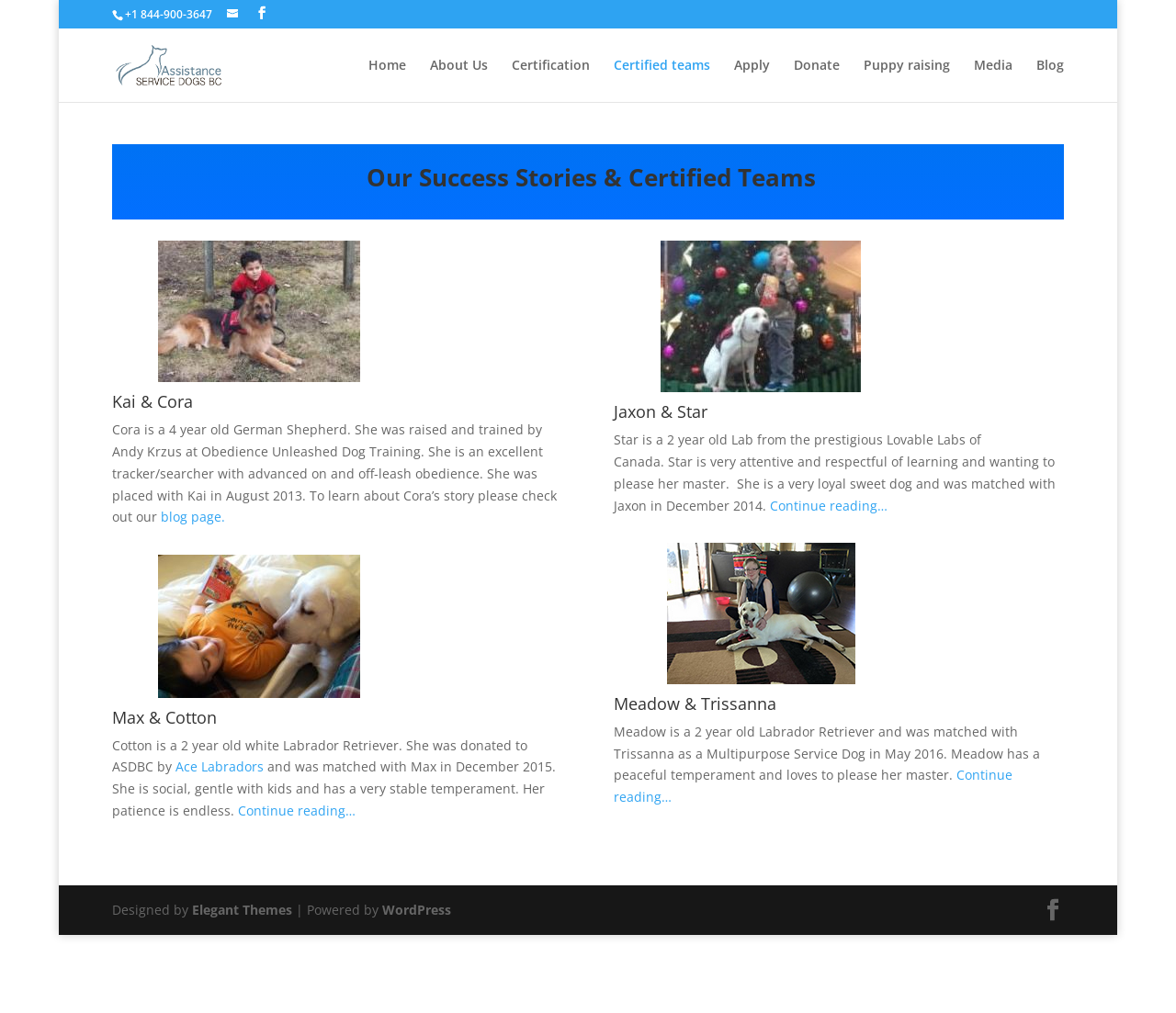Given the element description: "alt="Assistance Service Dogs BC"", predict the bounding box coordinates of the UI element it refers to, using four float numbers between 0 and 1, i.e., [left, top, right, bottom].

[0.098, 0.054, 0.189, 0.071]